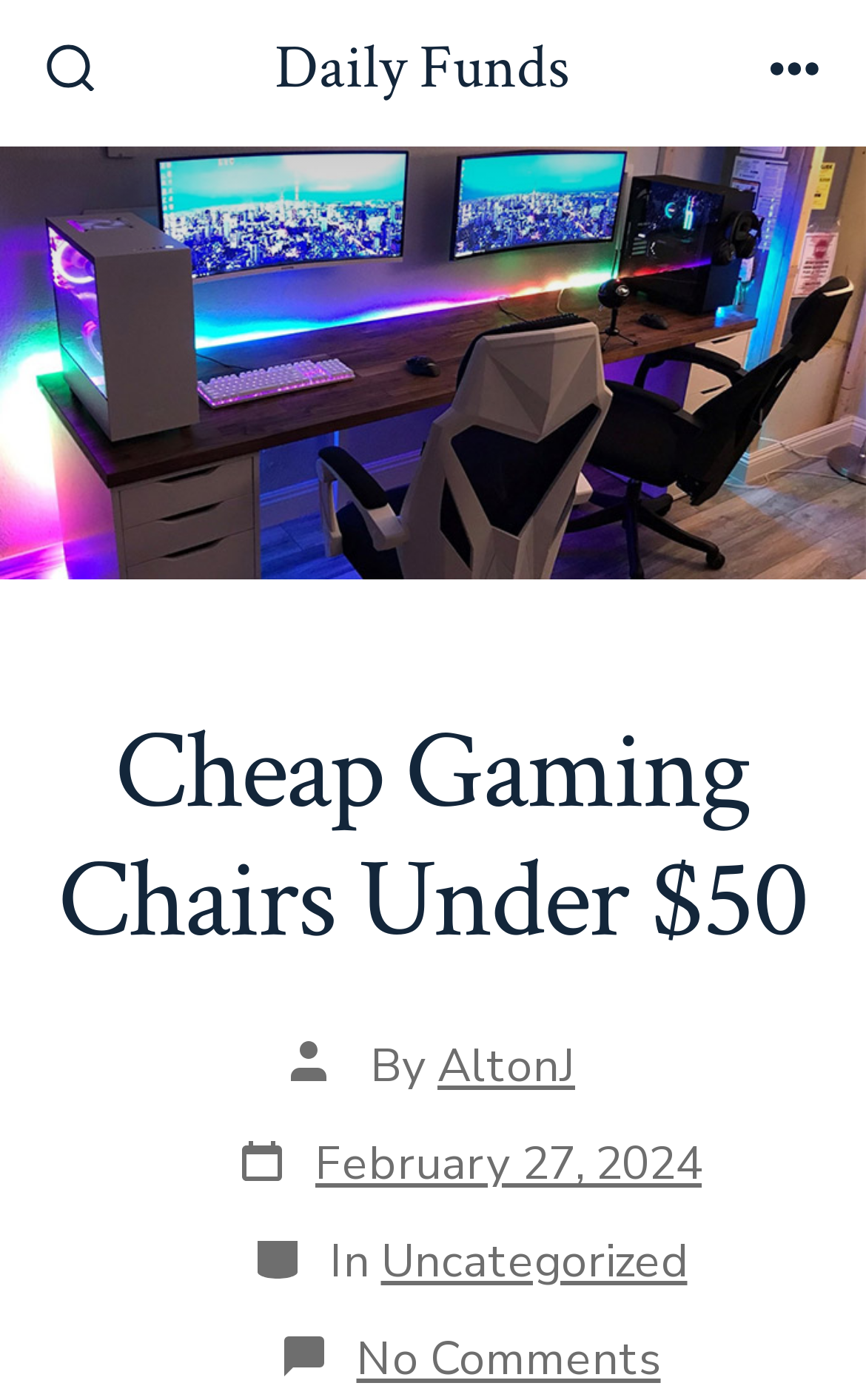Using the details from the image, please elaborate on the following question: How many comments are there on the post?

The 'No Comments on Cheap Gaming Chairs Under $50' link on the webpage suggests that there are no comments on the post.